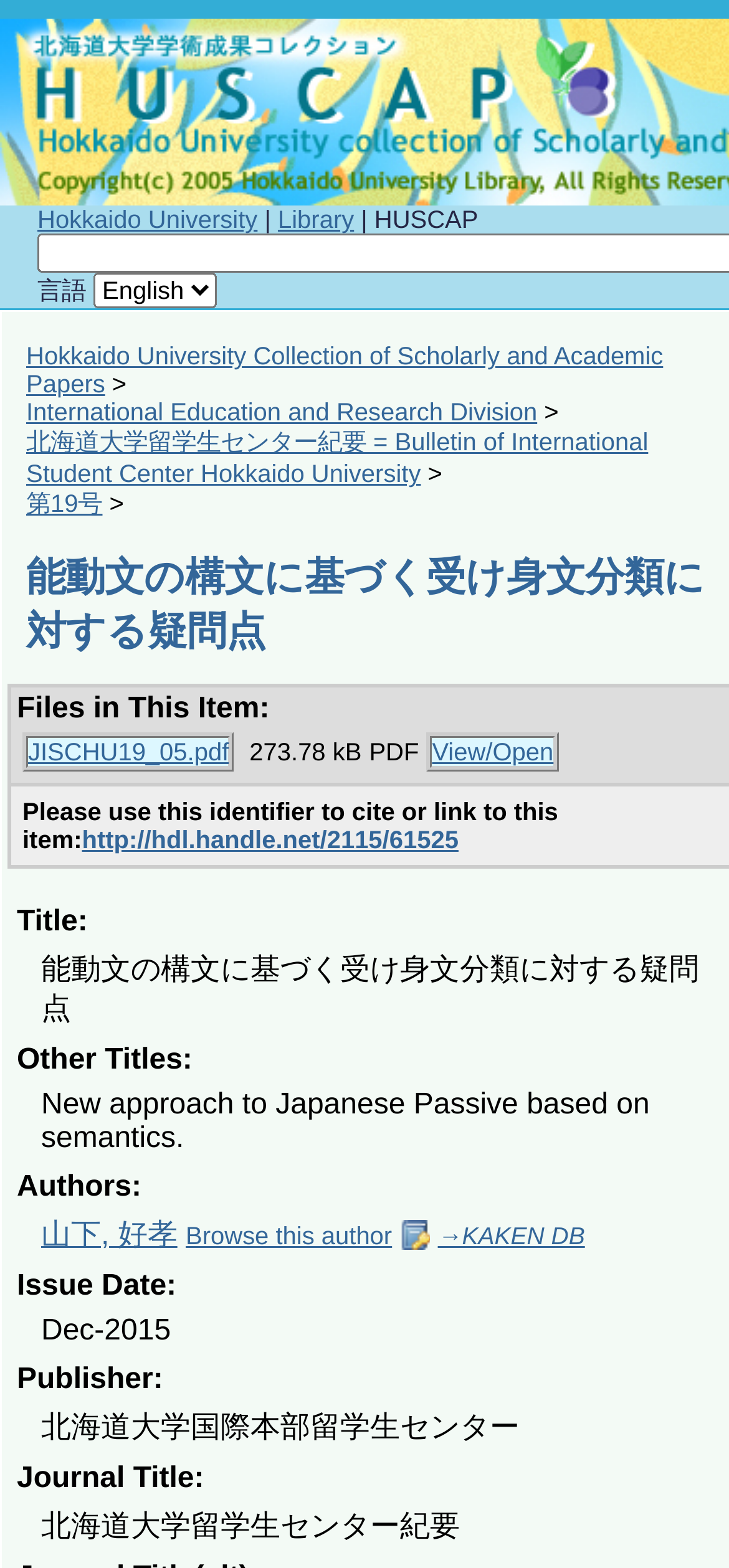Who is the author of the research paper?
Using the information from the image, answer the question thoroughly.

The author of the research paper can be found at the bottom of the webpage, where it says '山下, 好孝'.